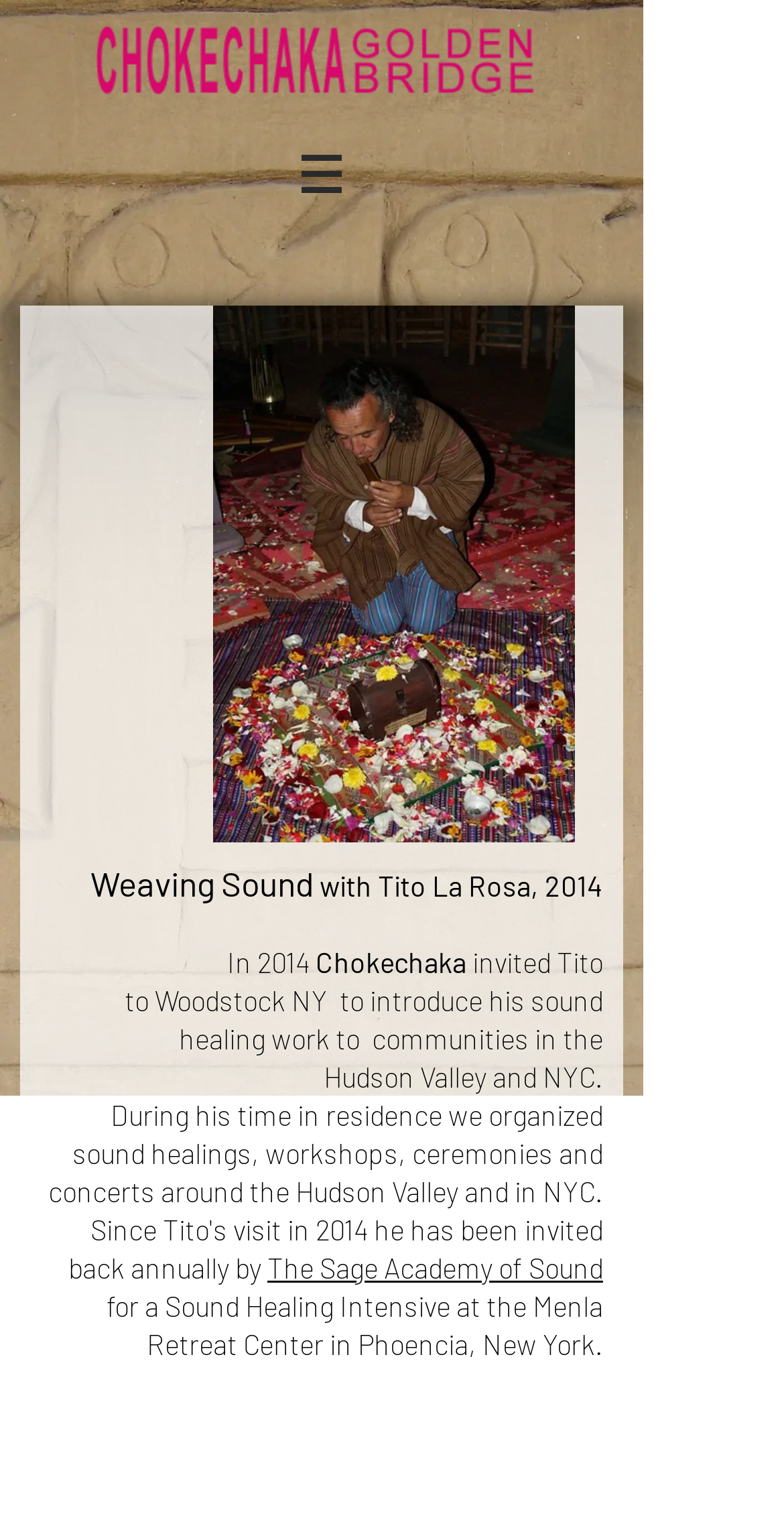Give a one-word or short phrase answer to the question: 
What is the name of the sound healer featured on this page?

Tito La Rosa